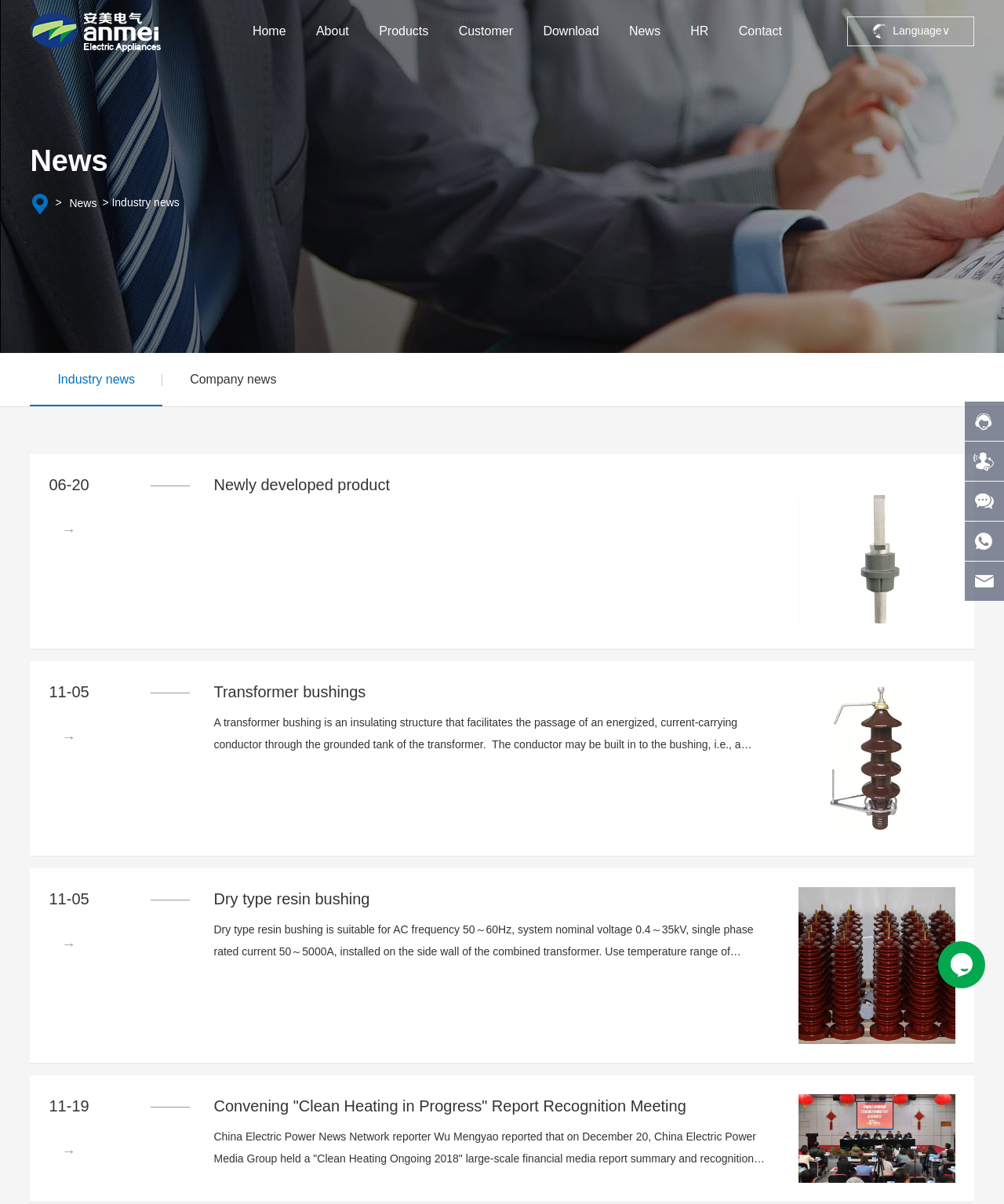What is the company name?
Give a one-word or short-phrase answer derived from the screenshot.

Hebei Anmei Electrical Equipment Co., Ltd.